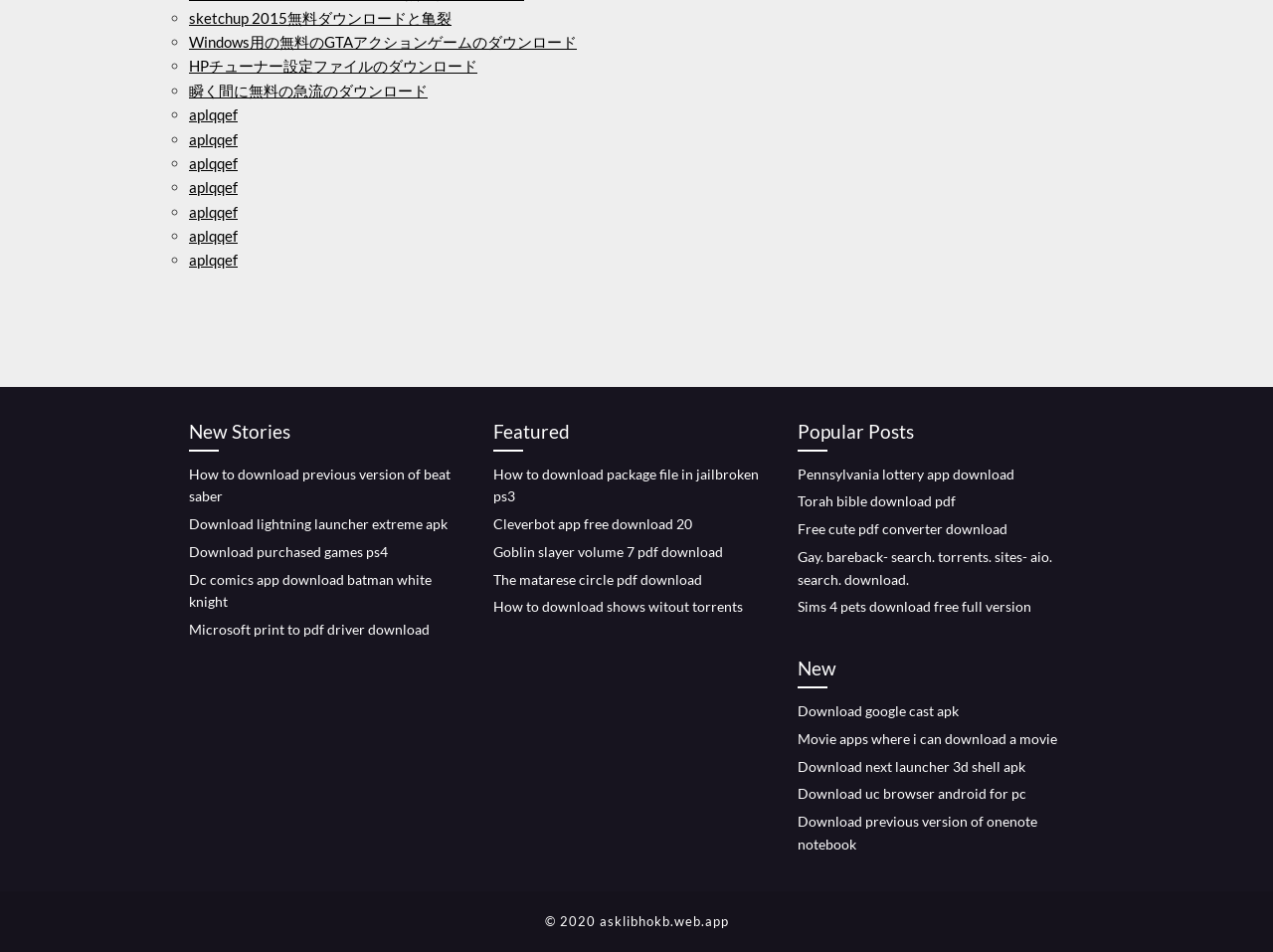Please find the bounding box for the following UI element description. Provide the coordinates in (top-left x, top-left y, bottom-right x, bottom-right y) format, with values between 0 and 1: Download purchased games ps4

[0.148, 0.57, 0.305, 0.588]